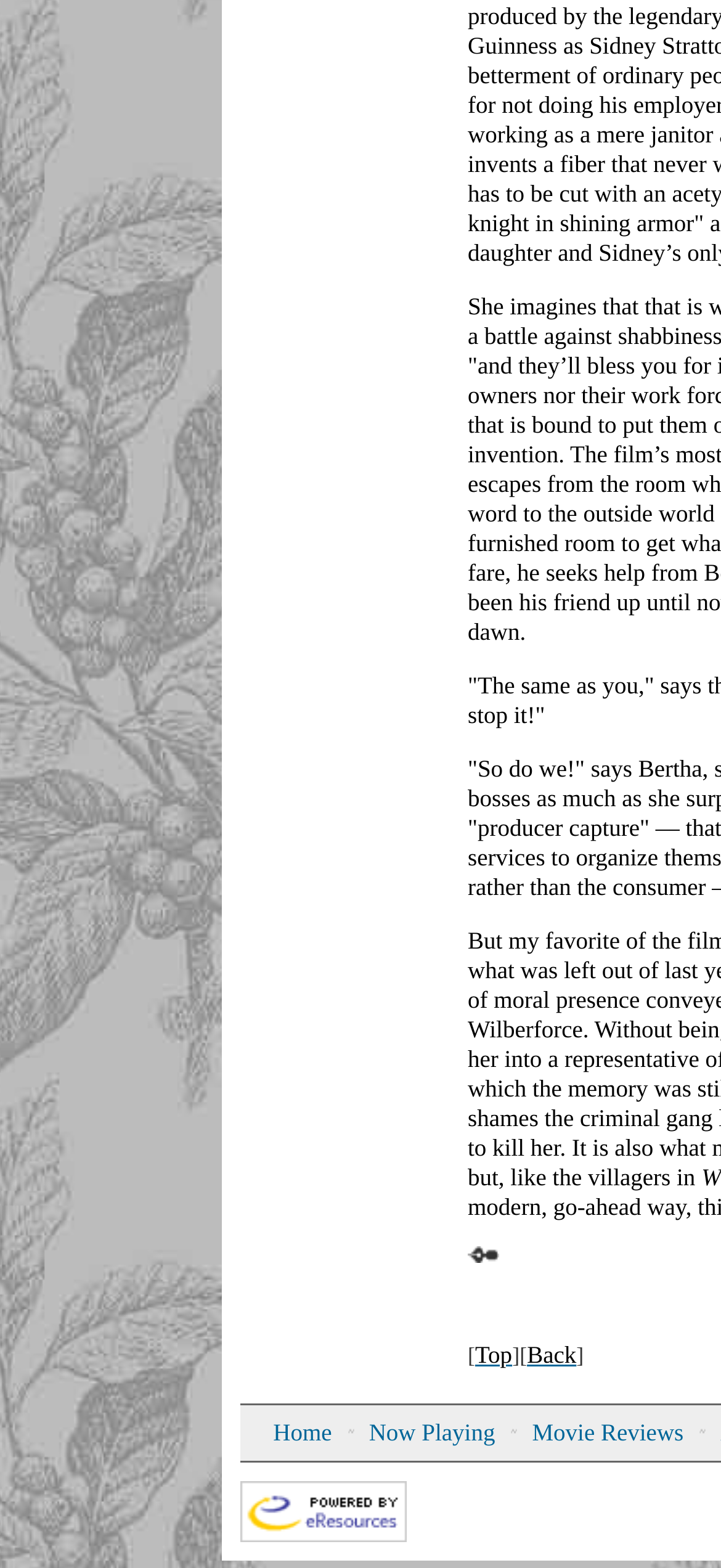How many menu items are there?
Please provide a single word or phrase in response based on the screenshot.

5